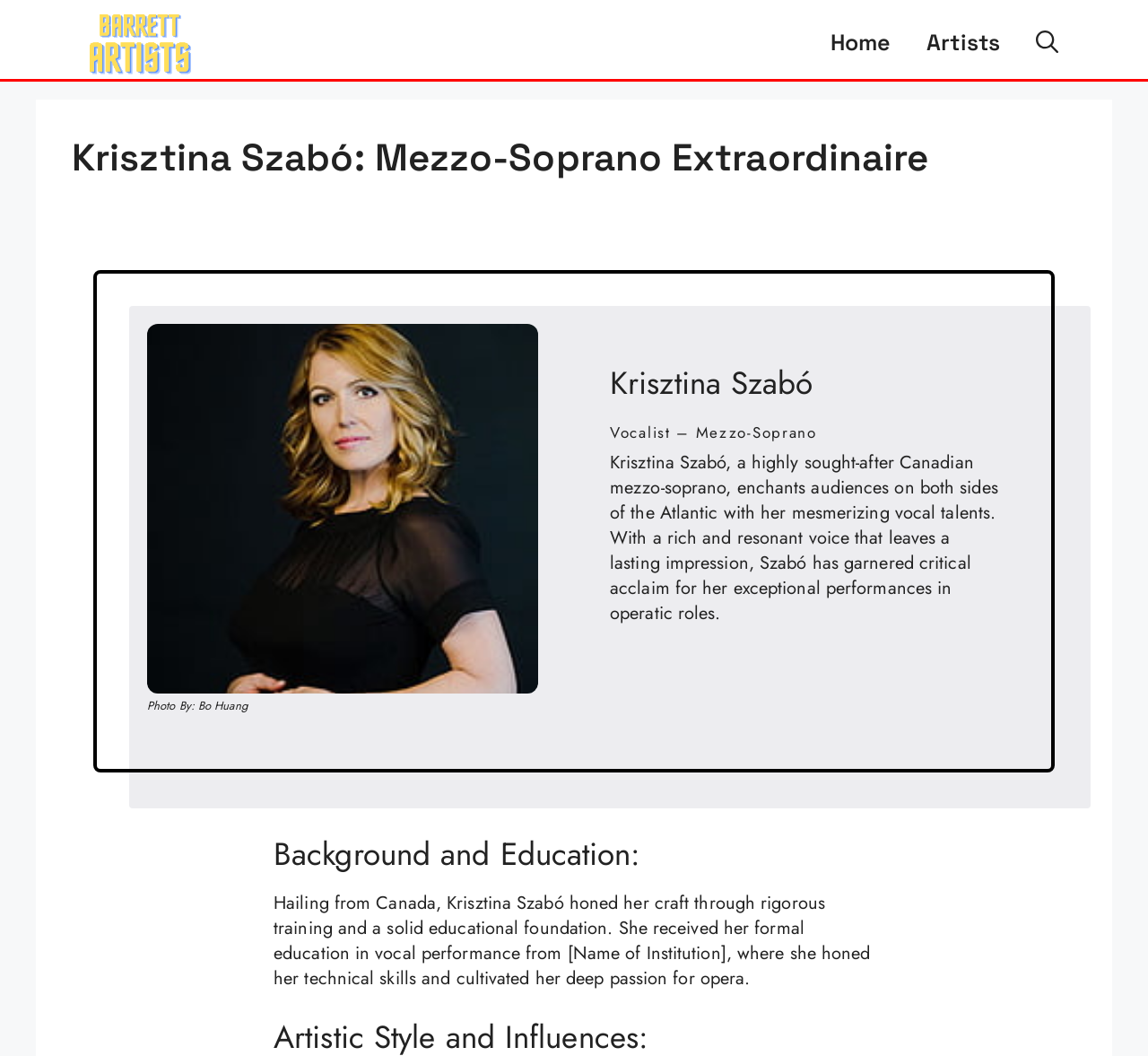Please give a short response to the question using one word or a phrase:
What is Krisztina Szabó's profession?

Mezzo-Soprano